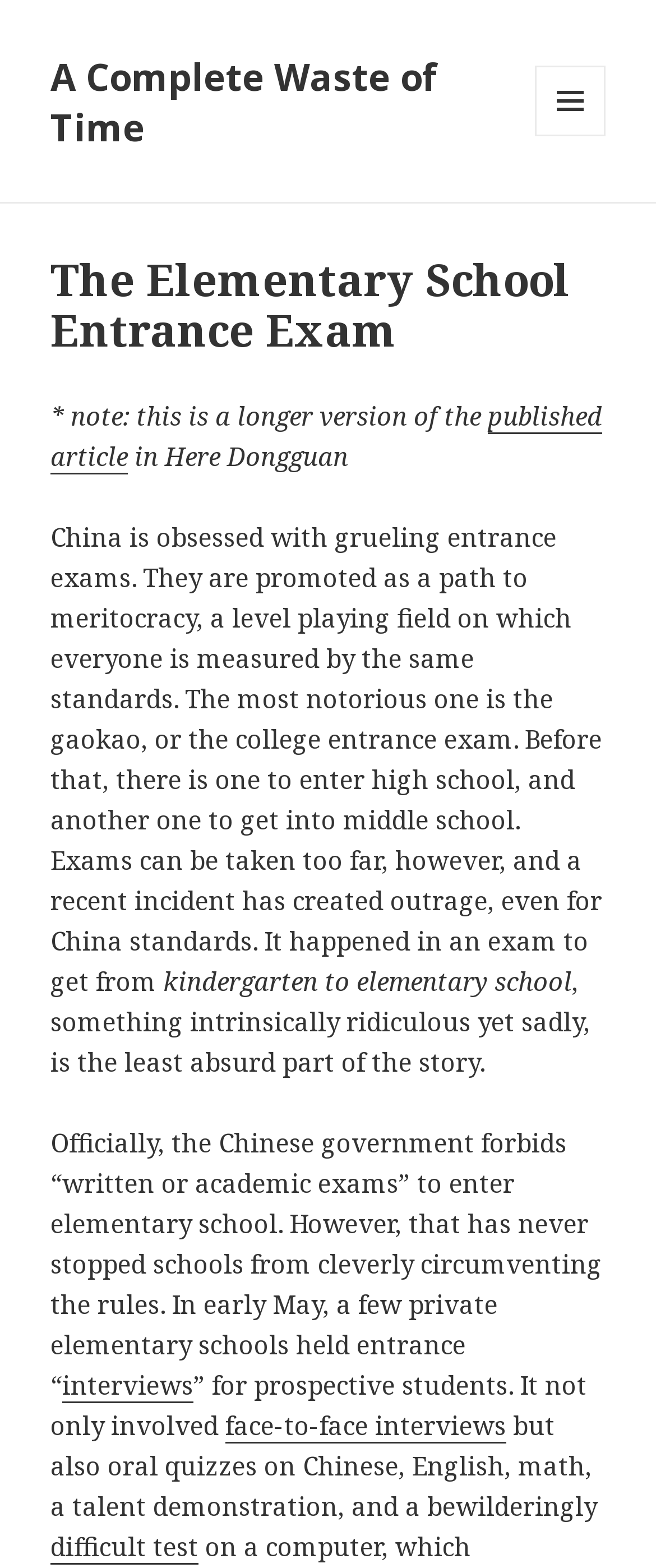What was involved in the entrance 'interviews'?
Analyze the screenshot and provide a detailed answer to the question.

The text describes the entrance 'interviews' as involving not only face-to-face interviews but also oral quizzes on Chinese, English, math, a talent demonstration, and a bewilderingly difficult test. This information can be gathered from the text, which provides a detailed description of the entrance process.